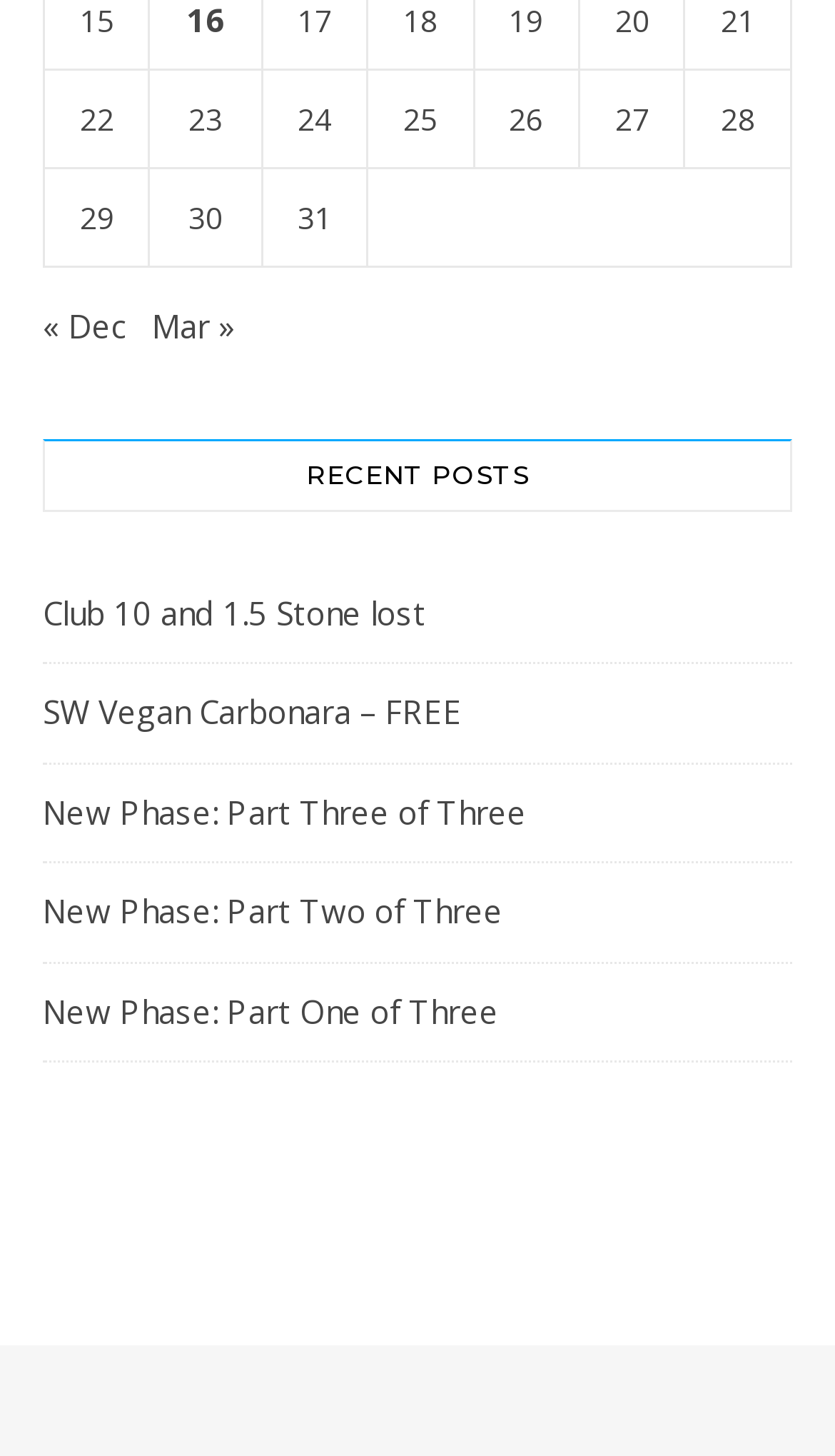What is the purpose of the grid cells?
Answer briefly with a single word or phrase based on the image.

To display dates